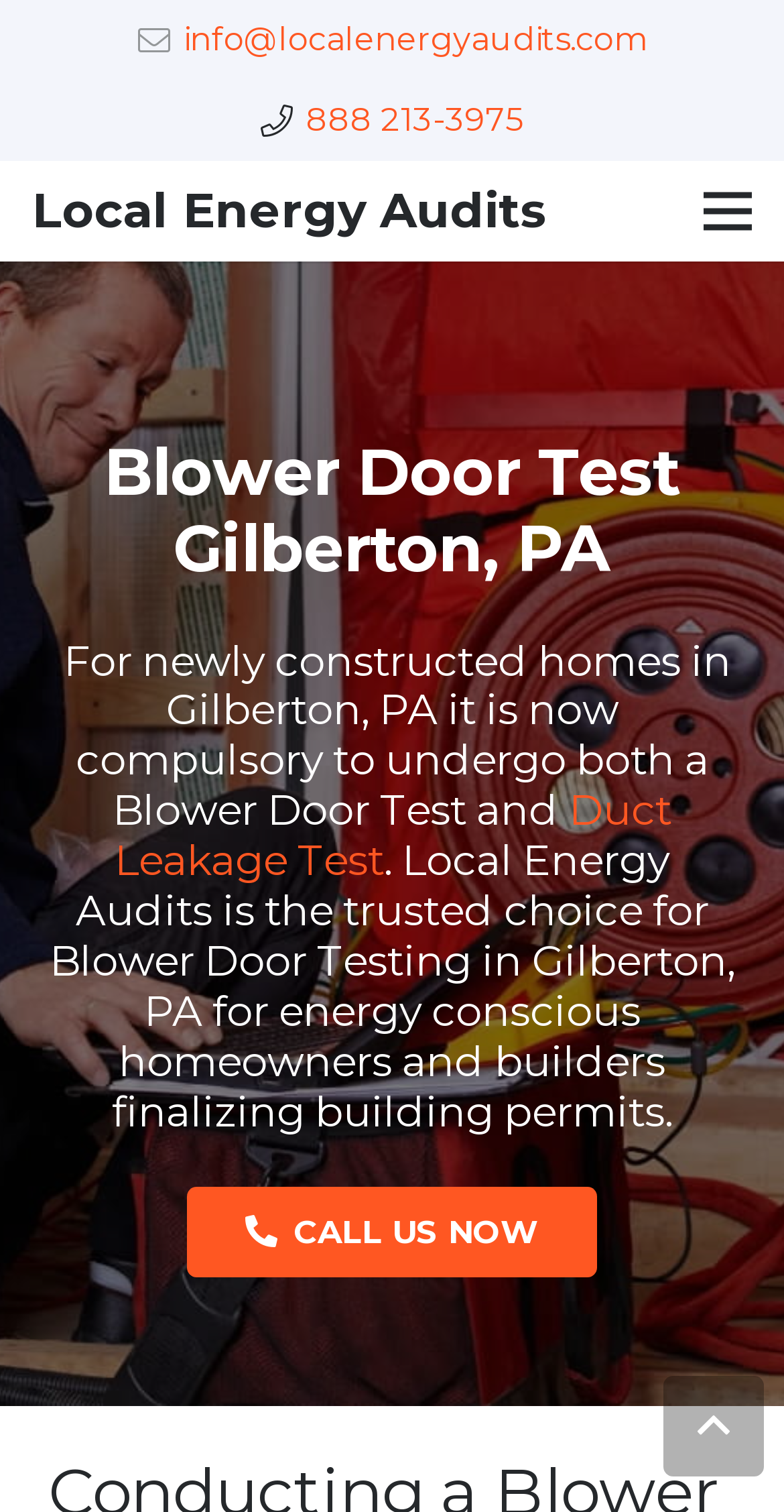Provide the bounding box coordinates of the HTML element described by the text: "888 213-3975". The coordinates should be in the format [left, top, right, bottom] with values between 0 and 1.

[0.333, 0.067, 0.667, 0.092]